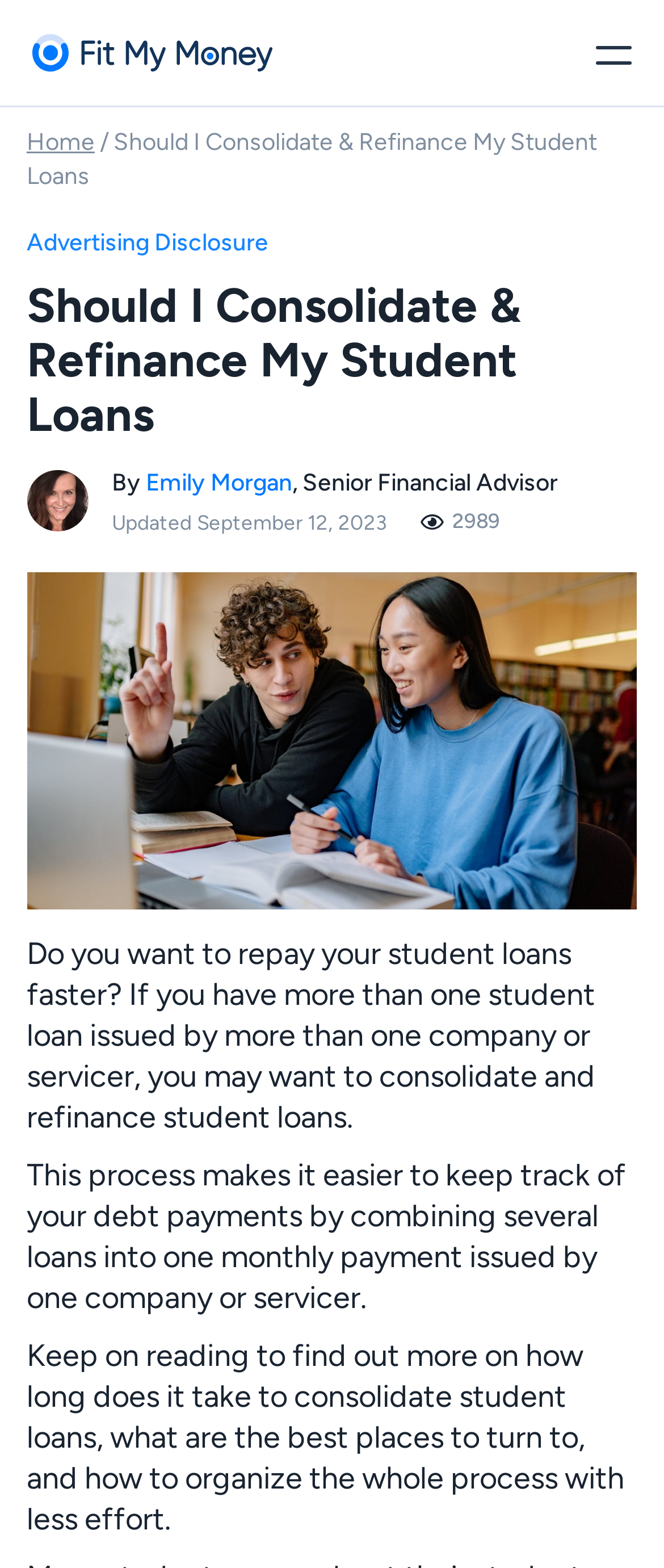What is the benefit of consolidating student loans?
Using the image, give a concise answer in the form of a single word or short phrase.

Easier to keep track of debt payments